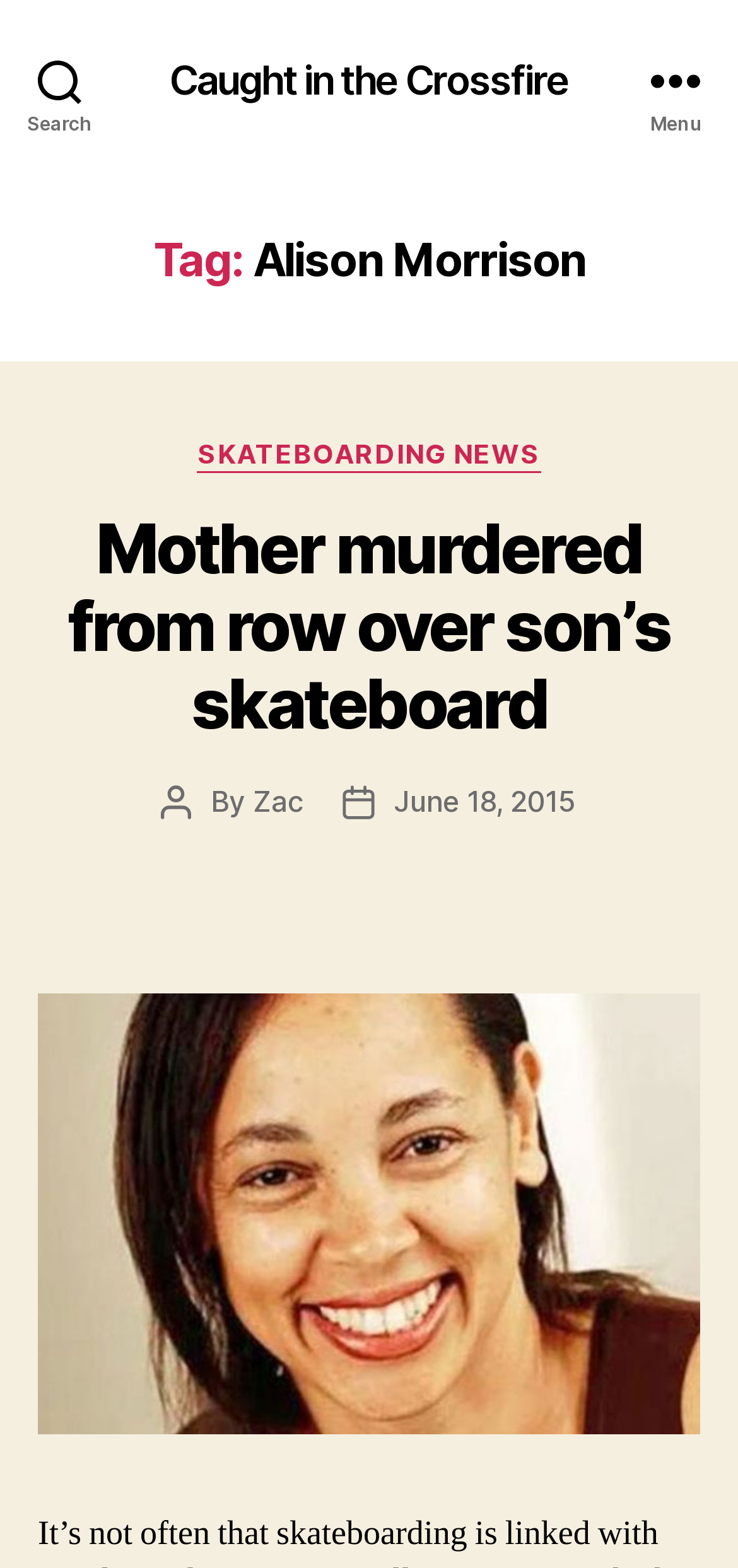Can you locate the main headline on this webpage and provide its text content?

Tag: Alison Morrison